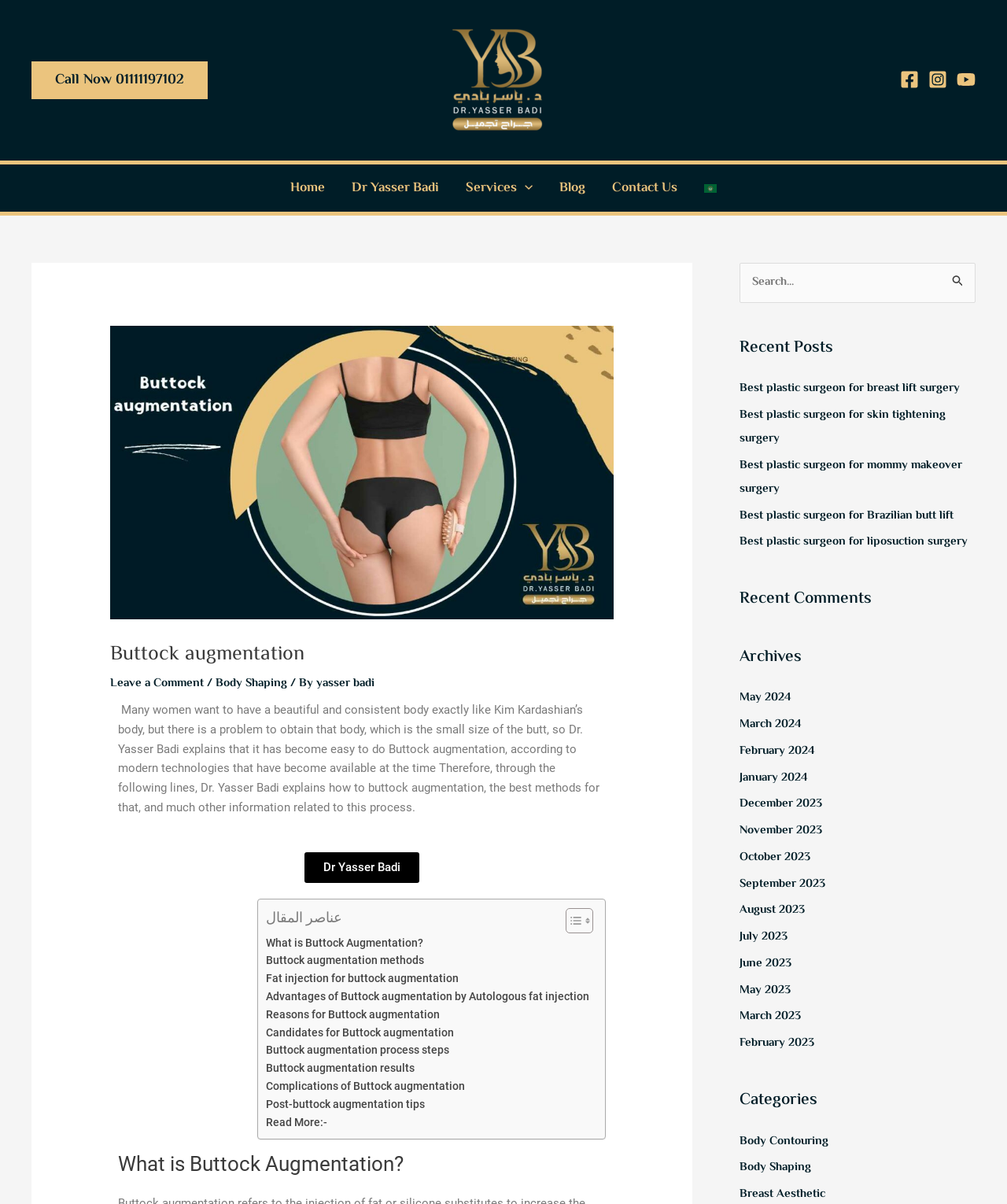Predict the bounding box of the UI element that fits this description: "Dr Yasser Badi".

[0.336, 0.137, 0.449, 0.176]